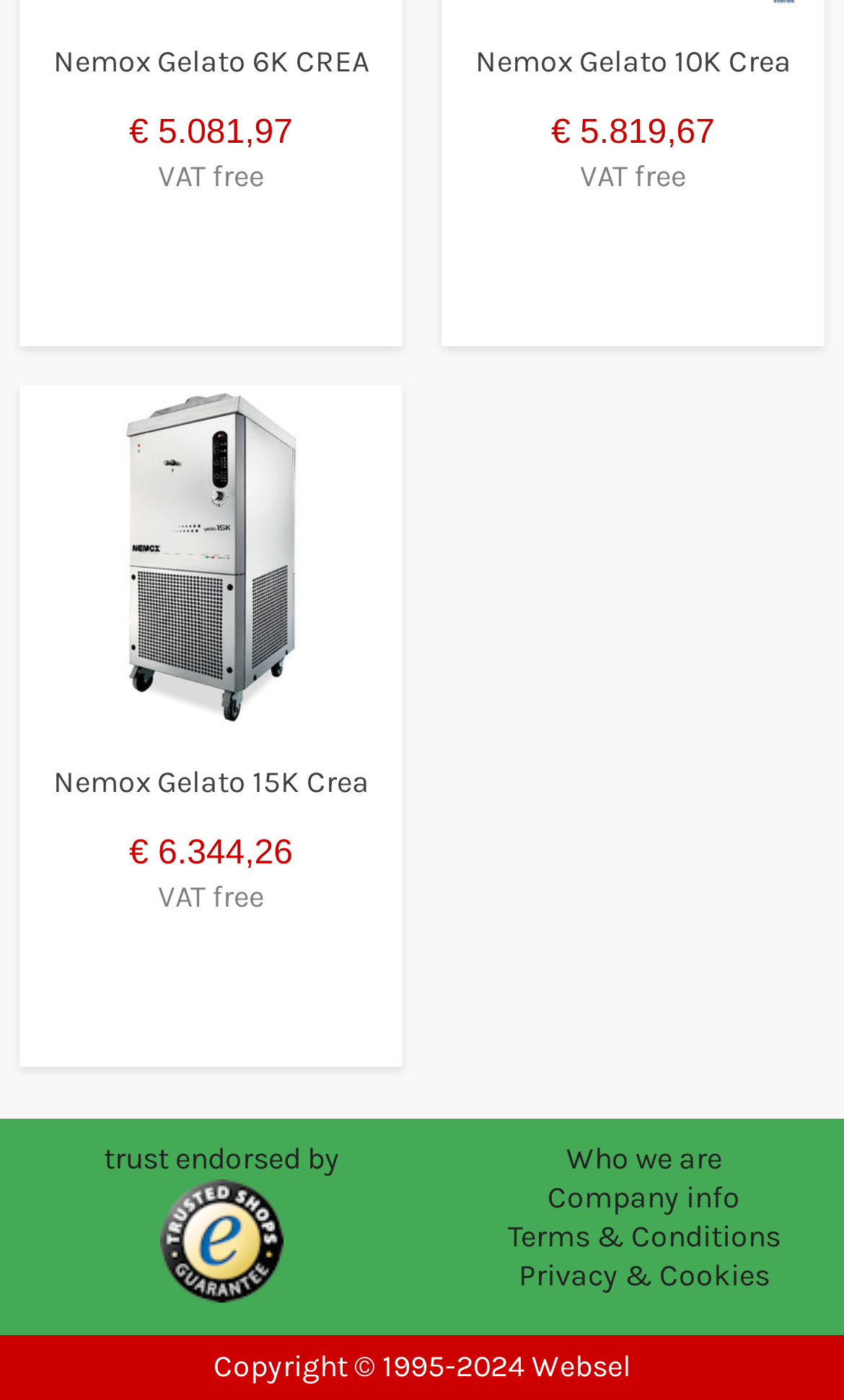What is the VAT status of the products?
Using the information from the image, give a concise answer in one word or a short phrase.

VAT free